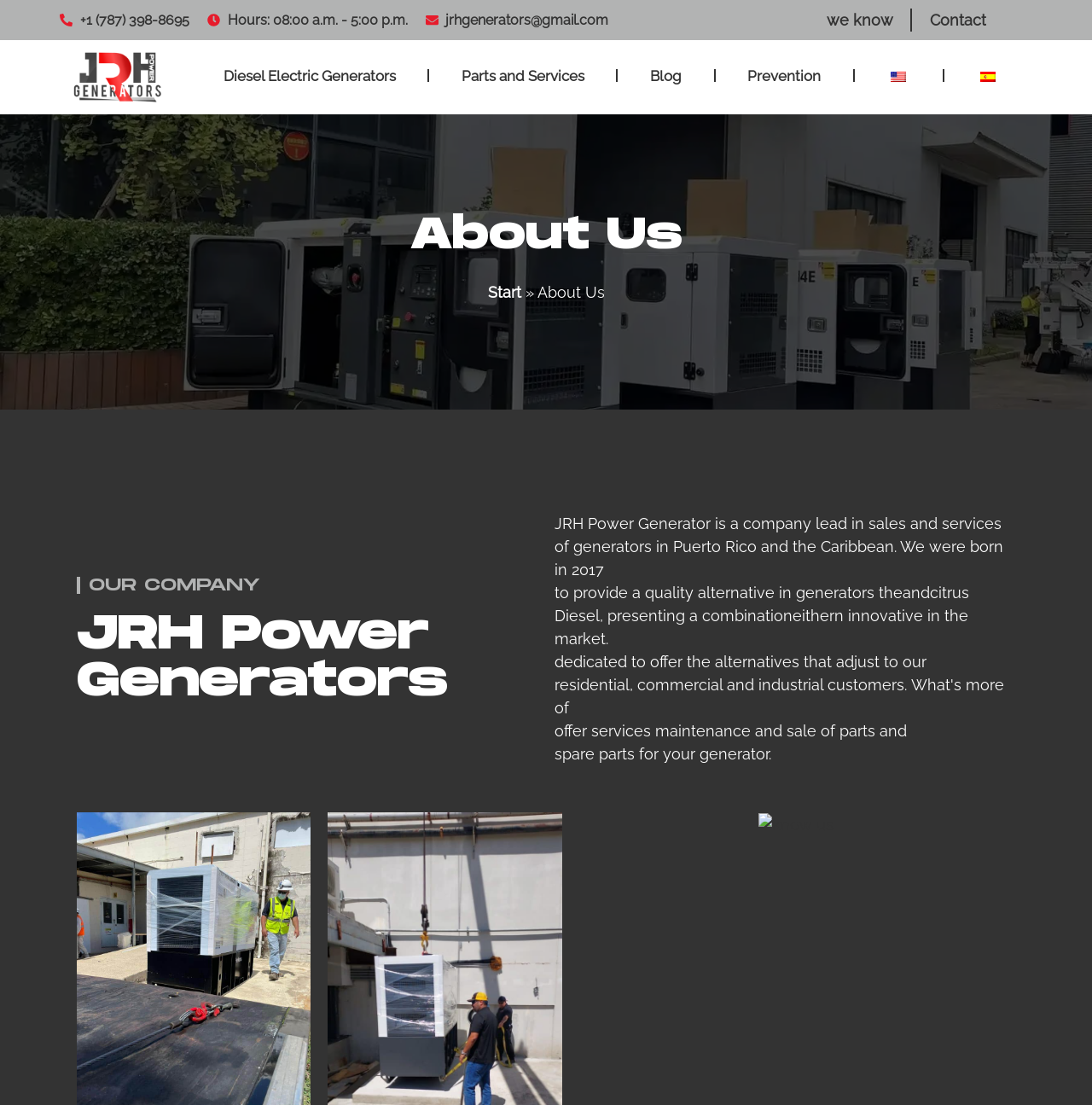Please specify the bounding box coordinates of the clickable region necessary for completing the following instruction: "Visit the Diesel Electric Generators page". The coordinates must consist of four float numbers between 0 and 1, i.e., [left, top, right, bottom].

[0.175, 0.051, 0.392, 0.086]